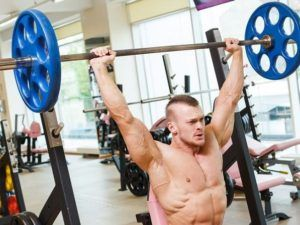What type of weights are on the barbell?
Examine the image and provide an in-depth answer to the question.

The caption states that the lifter grips a barbell, loaded with blue weight plates, which implies that the type of weights on the barbell are blue weight plates.